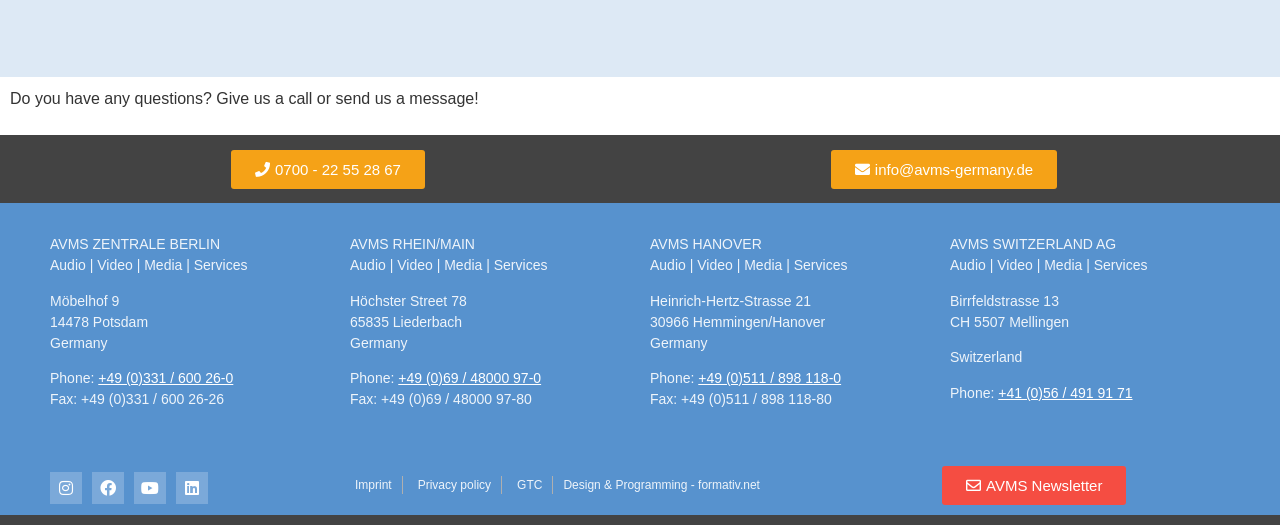How many offices does AVMS have?
Answer the question with just one word or phrase using the image.

4